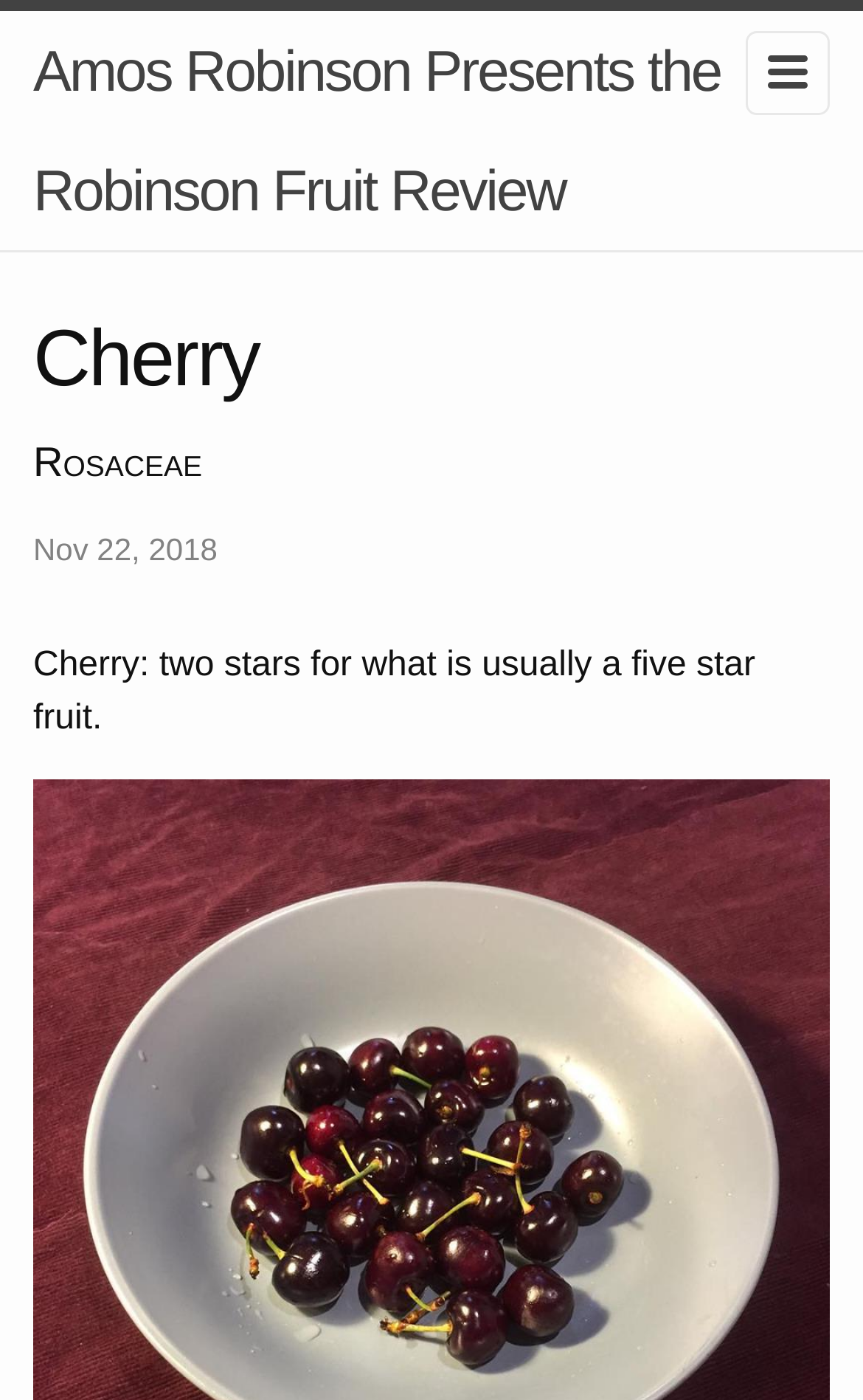Examine the image carefully and respond to the question with a detailed answer: 
What is the family of the cherry fruit?

The family of the cherry fruit is Rosaceae because it is mentioned in the heading 'Rosaceae' which is below the heading 'Cherry'.